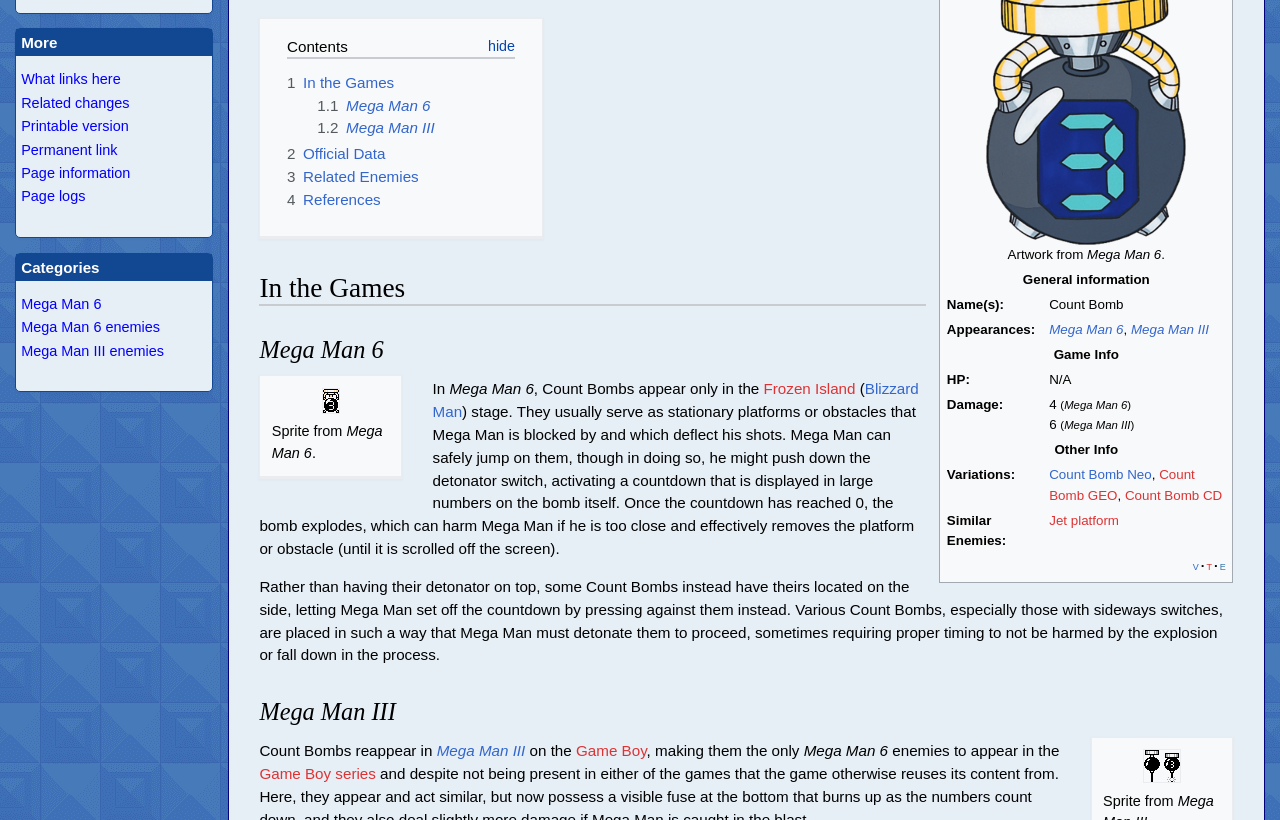Mark the bounding box of the element that matches the following description: "2 Official Data".

[0.224, 0.177, 0.301, 0.198]